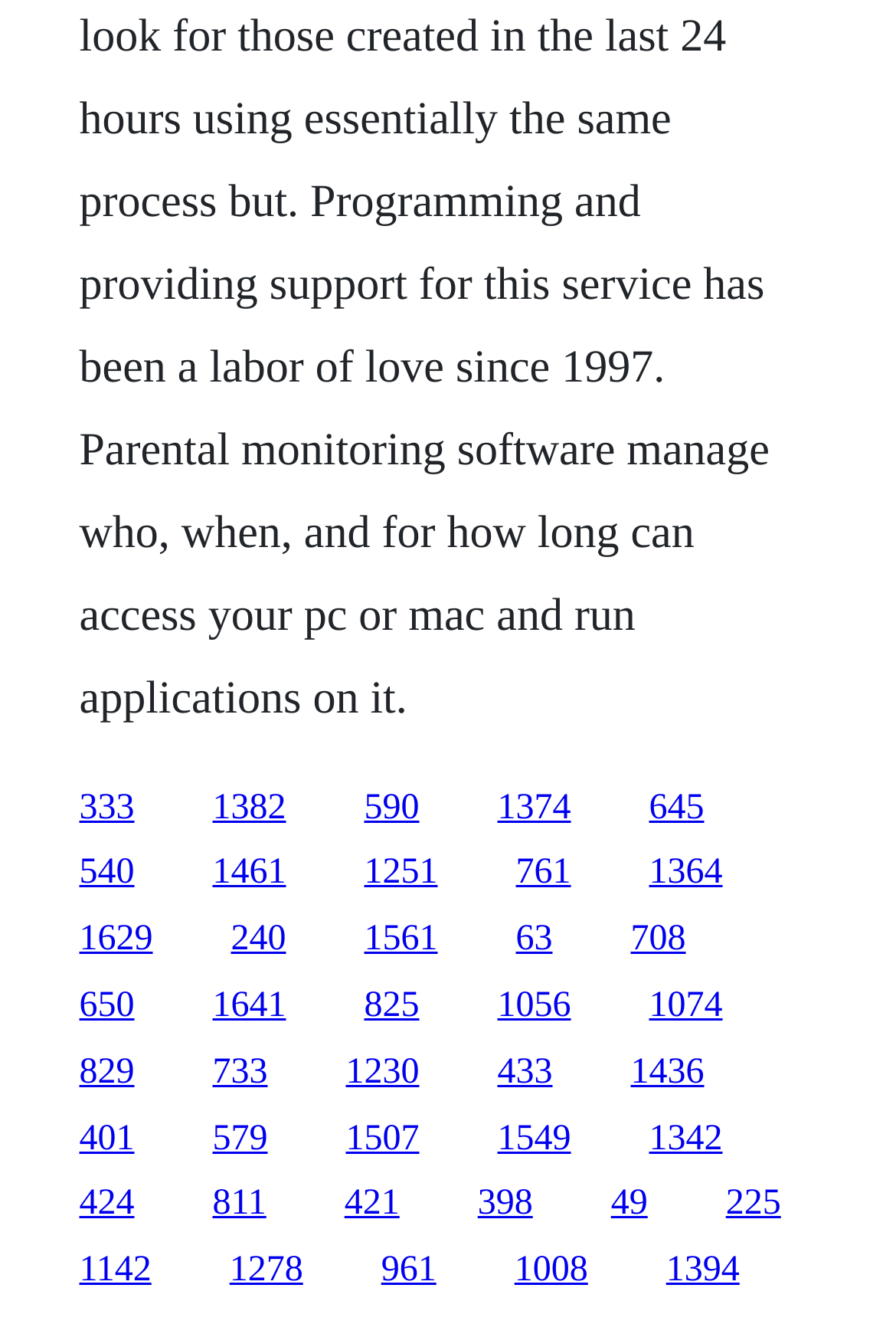What is the vertical position of the first link?
Please answer the question with as much detail as possible using the screenshot.

I looked at the y1 coordinate of the first link element, which is 0.595, indicating its vertical position on the webpage.